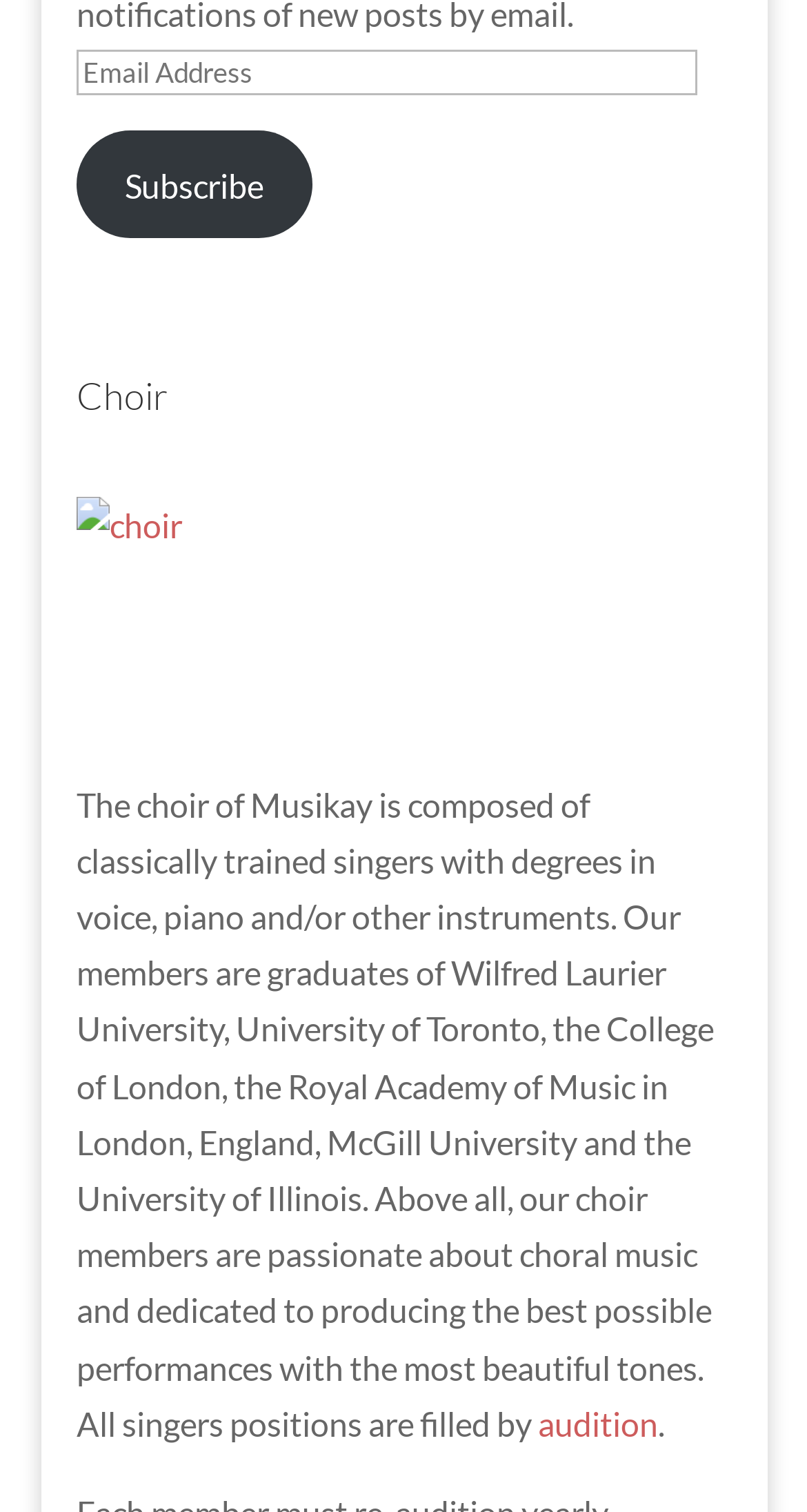Give the bounding box coordinates for the element described by: "audition".

[0.667, 0.928, 0.816, 0.954]